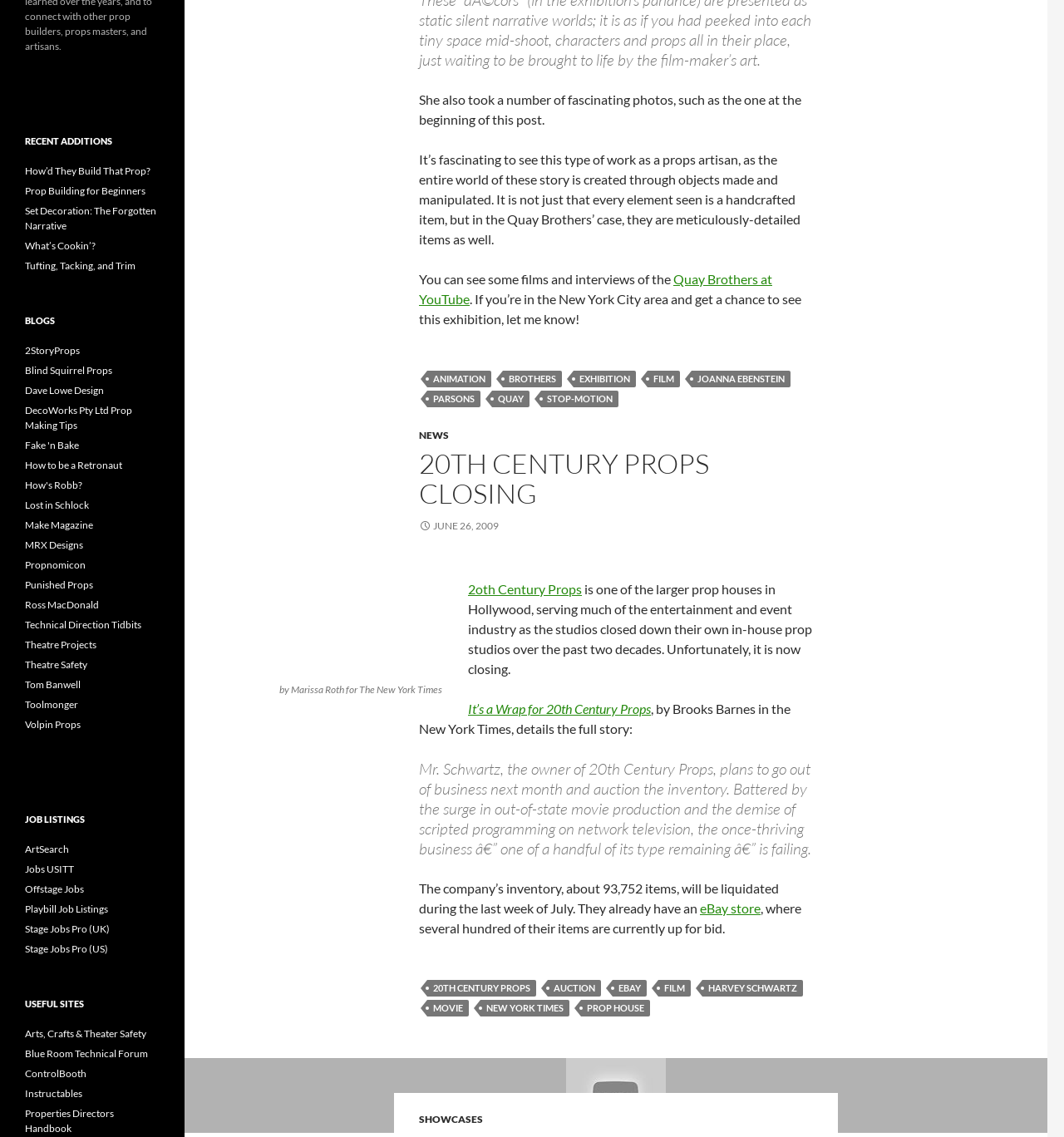Provide your answer in one word or a succinct phrase for the question: 
How many items will be liquidated during the last week of July?

93,752